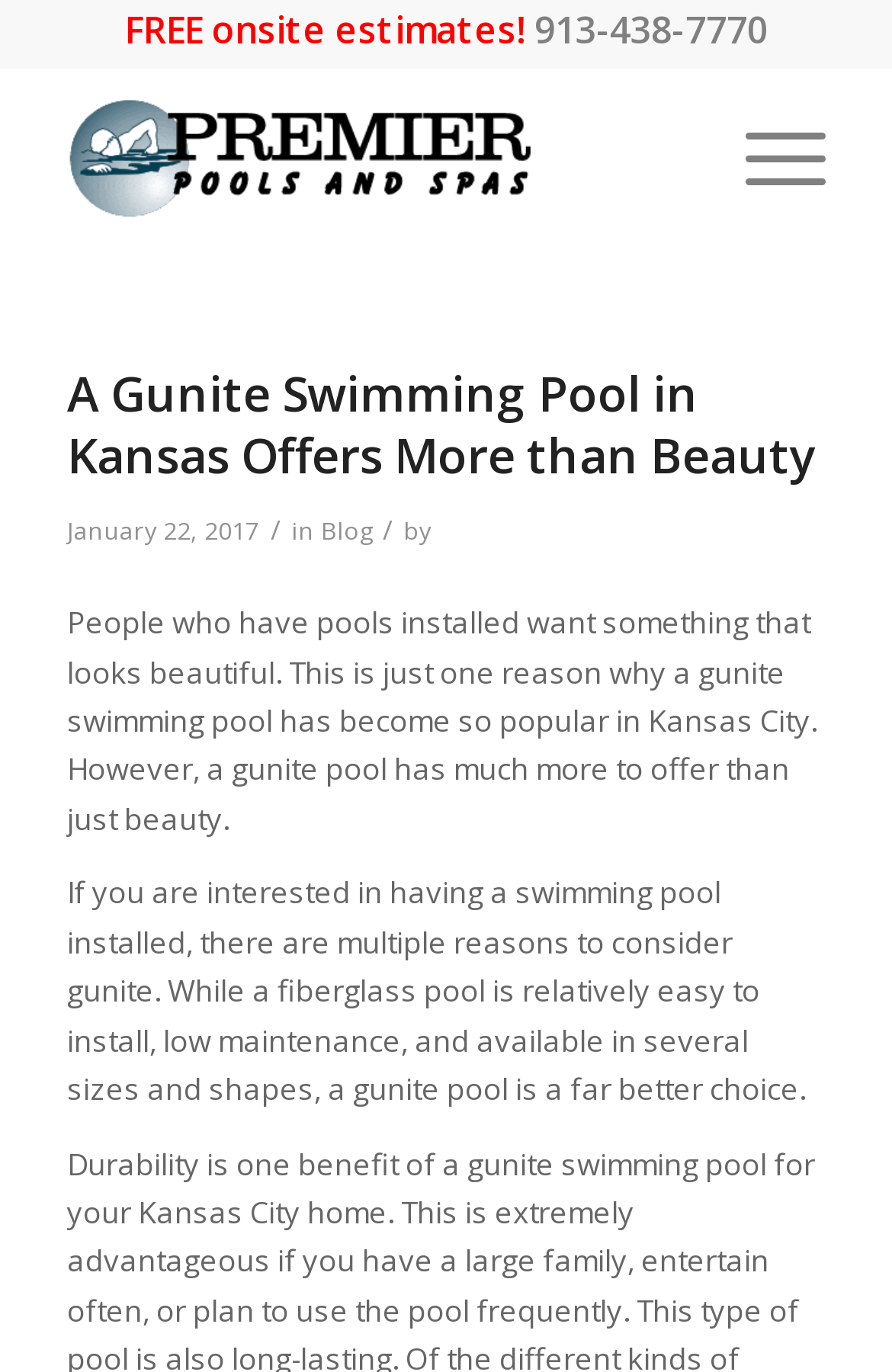Identify the bounding box coordinates for the UI element that matches this description: "aria-label="premier-logo_LARGEWEB-01" title="premier-logo_LARGEWEB-01"".

[0.075, 0.048, 0.755, 0.182]